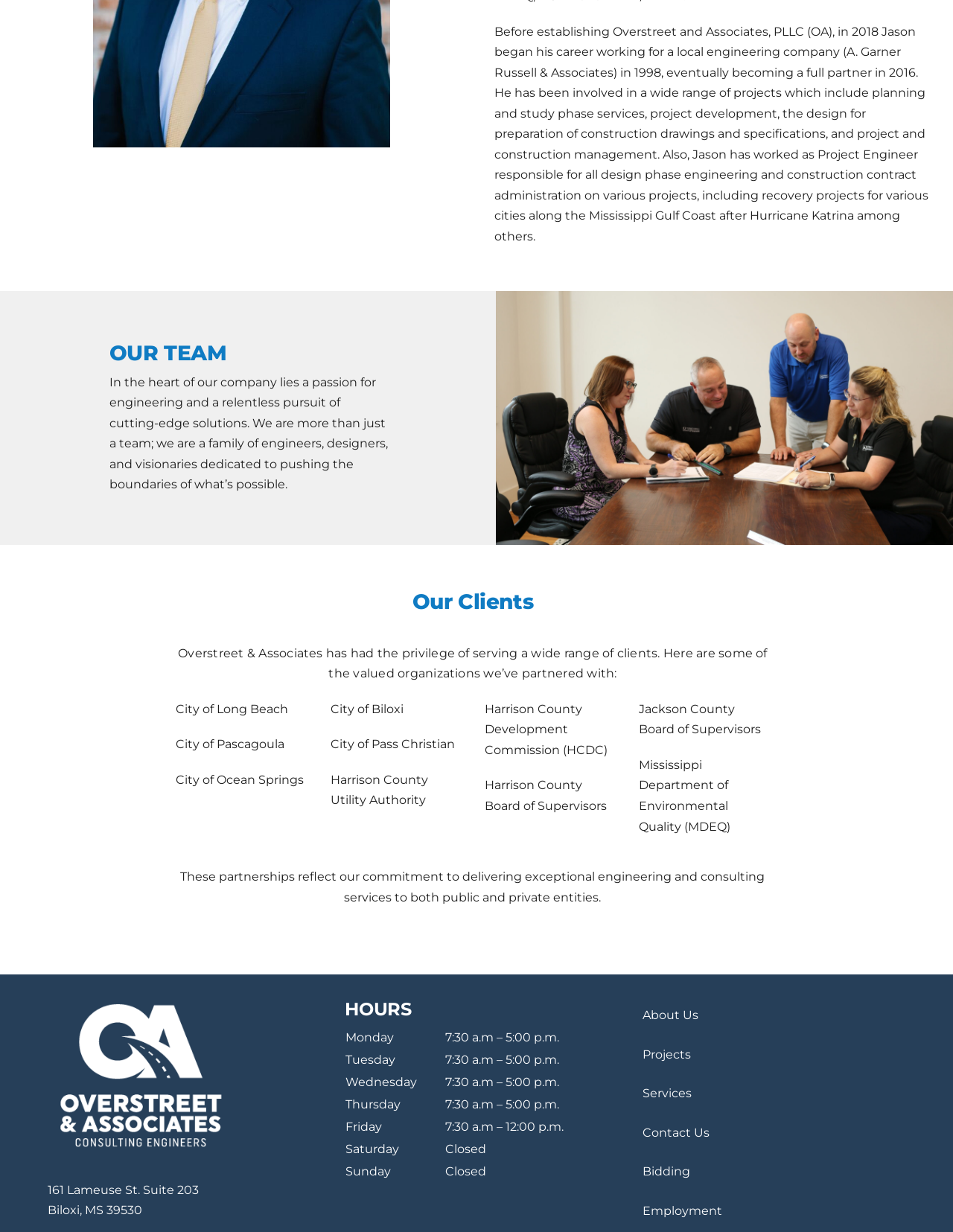Please provide a brief answer to the question using only one word or phrase: 
What is the address of the company?

161 Lameuse St. Suite 203, Biloxi, MS 39530